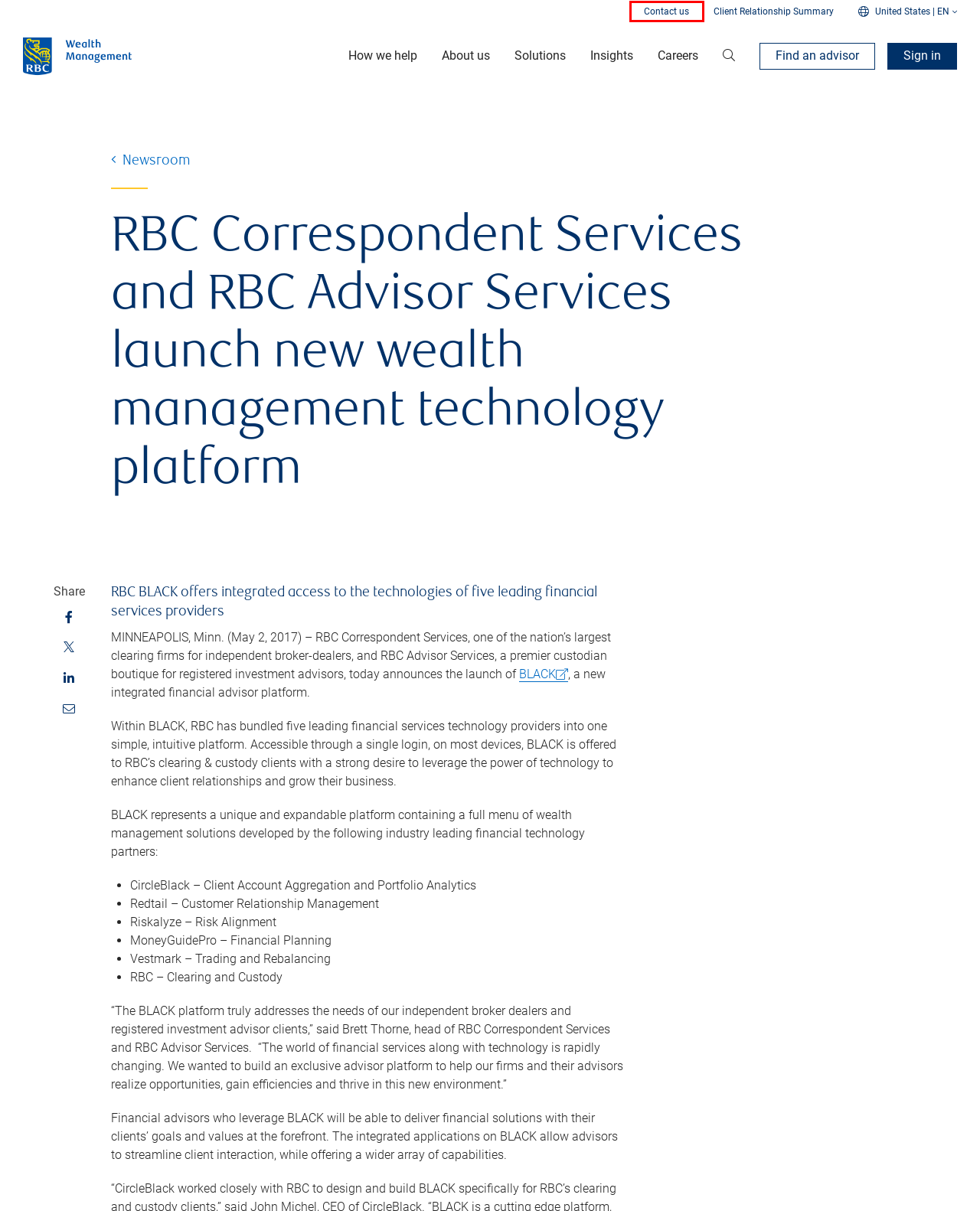Take a look at the provided webpage screenshot featuring a red bounding box around an element. Select the most appropriate webpage description for the page that loads after clicking on the element inside the red bounding box. Here are the candidates:
A. RBC Wealth Management
B. About us – RBC Wealth Management – U.S.
C. Contact us – RBC Wealth Management–U.S.
D. Careers – RBC Wealth Management–U.S.
E. Reach your goals – RBC Wealth Management–U.S.
F. Newsroom – RBC Wealth Management–U.S.
G. Find an advisor - RBC Wealth Management
H. Analysis and insights – RBC Wealth Management–U.S.

C